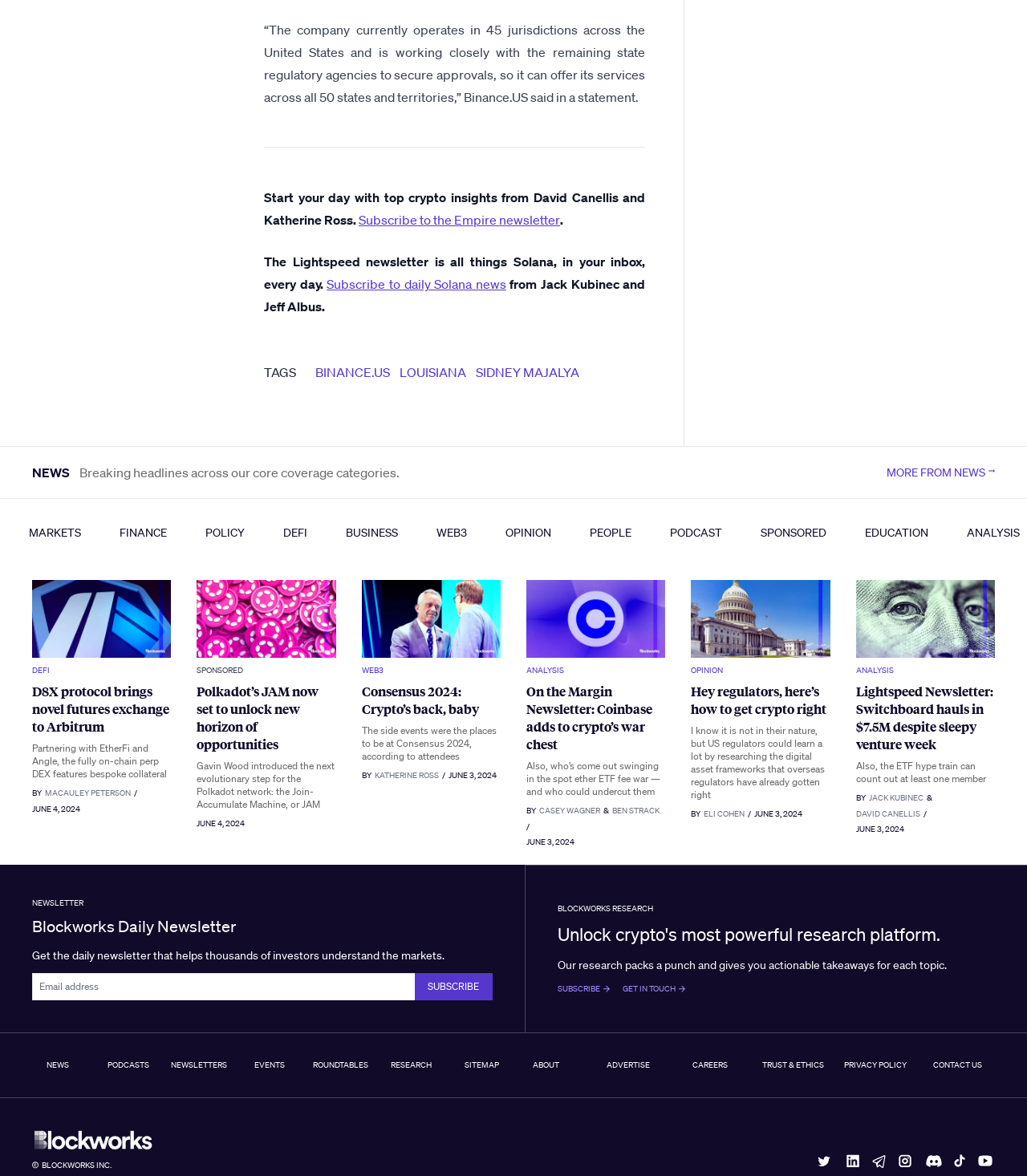What is the company mentioned in the first paragraph?
Provide a concise answer using a single word or phrase based on the image.

Binance.US